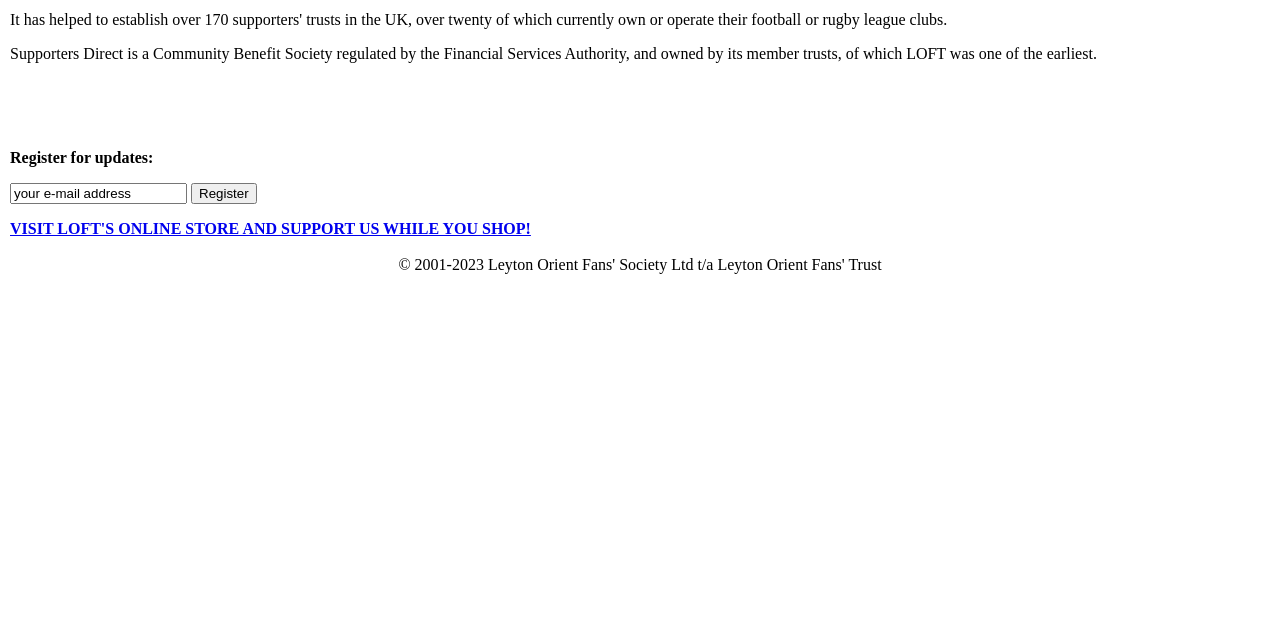Using the element description value="Register", predict the bounding box coordinates for the UI element. Provide the coordinates in (top-left x, top-left y, bottom-right x, bottom-right y) format with values ranging from 0 to 1.

[0.149, 0.288, 0.201, 0.315]